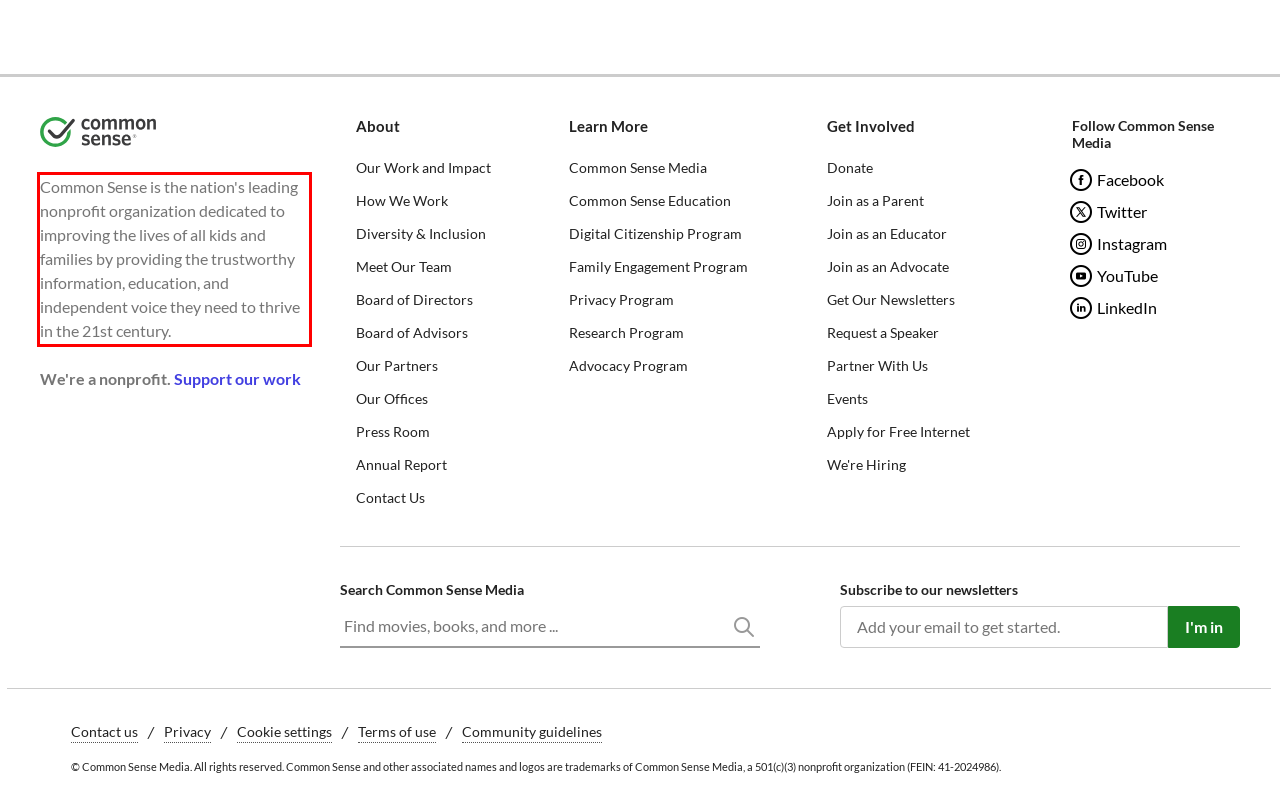Your task is to recognize and extract the text content from the UI element enclosed in the red bounding box on the webpage screenshot.

Common Sense is the nation's leading nonprofit organization dedicated to improving the lives of all kids and families by providing the trustworthy information, education, and independent voice they need to thrive in the 21st century.